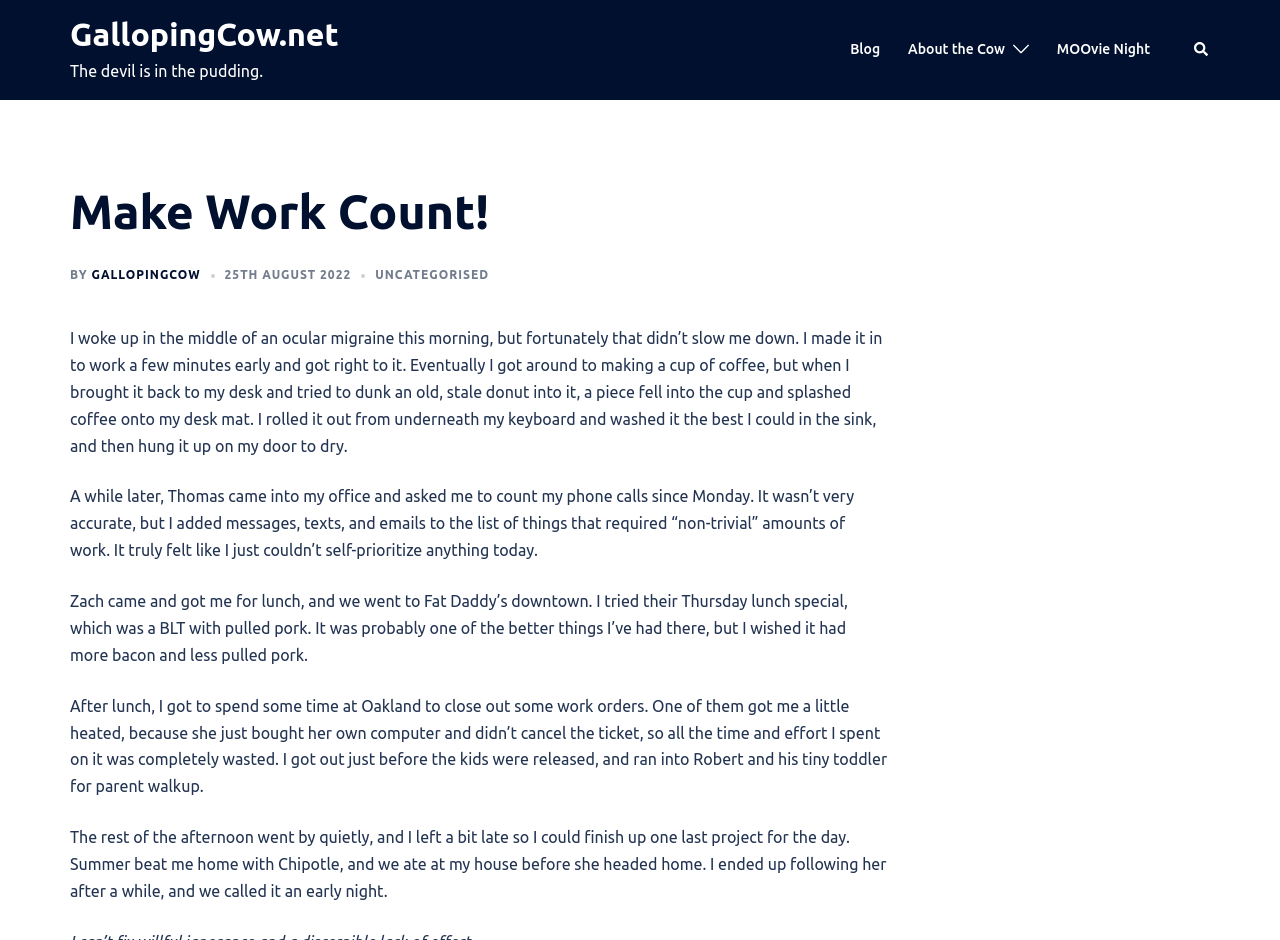Is the image to the left of the 'MOOvie Night' link?
Refer to the image and provide a thorough answer to the question.

I checked the bounding box coordinates of the image with ID 313 and the 'MOOvie Night' link with ID 212. The x1 coordinate of the image is 0.791, which is less than the x1 coordinate of the link, which is 0.826. Therefore, the image is to the left of the link.